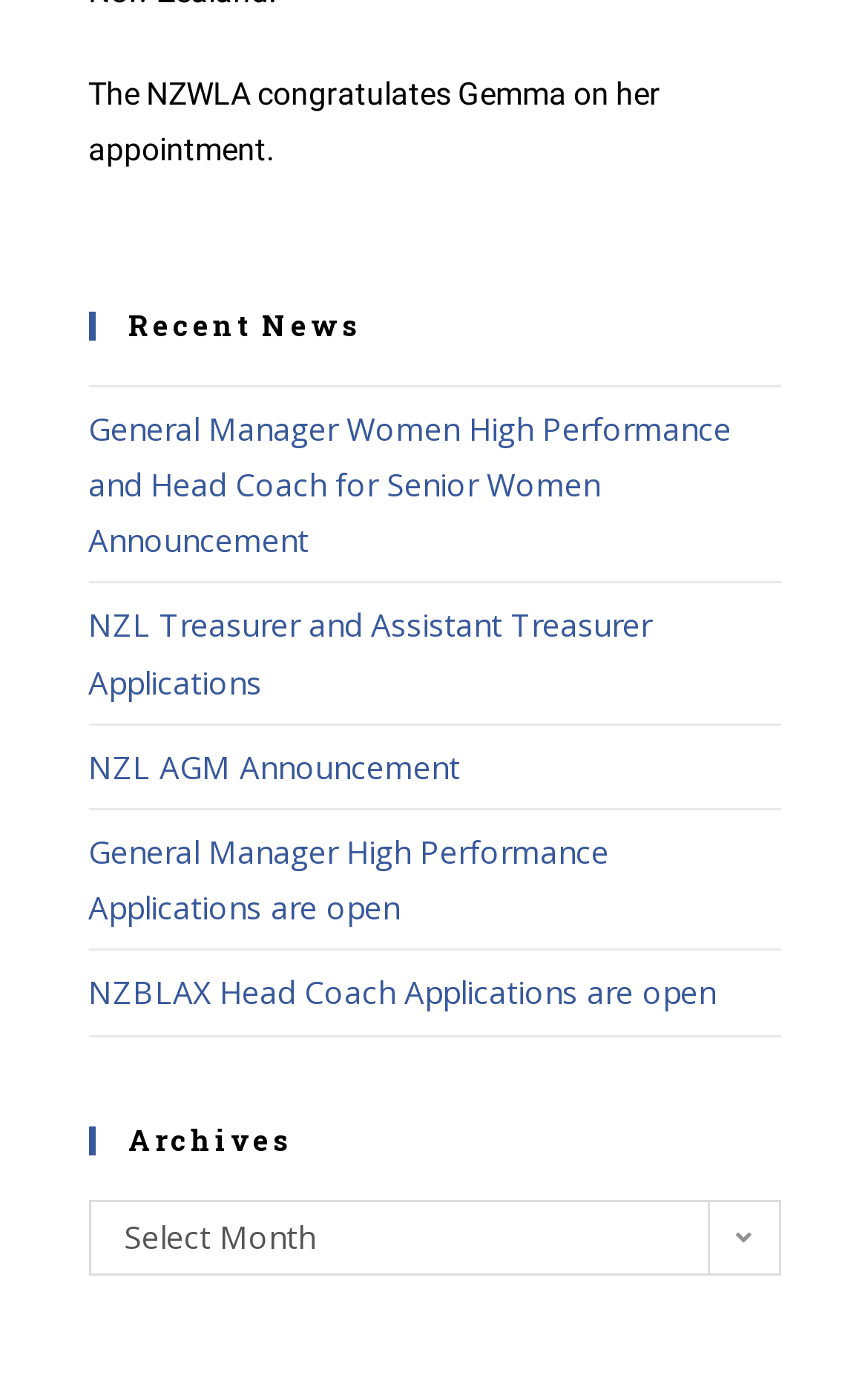Please give a one-word or short phrase response to the following question: 
What is the purpose of the 'Archives' section?

Selecting past news